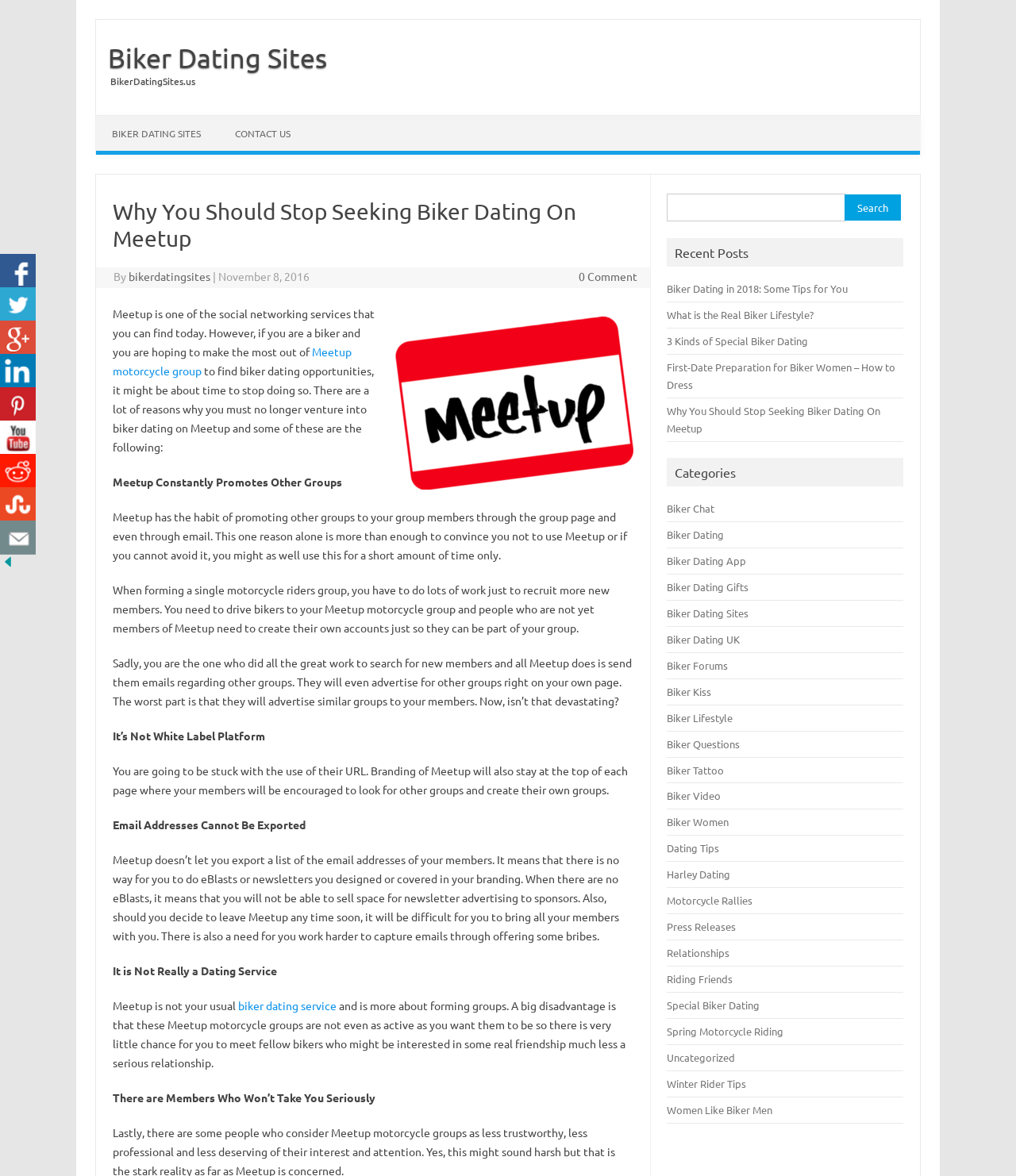Find the bounding box coordinates for the UI element whose description is: "Relationships". The coordinates should be four float numbers between 0 and 1, in the format [left, top, right, bottom].

[0.657, 0.804, 0.718, 0.816]